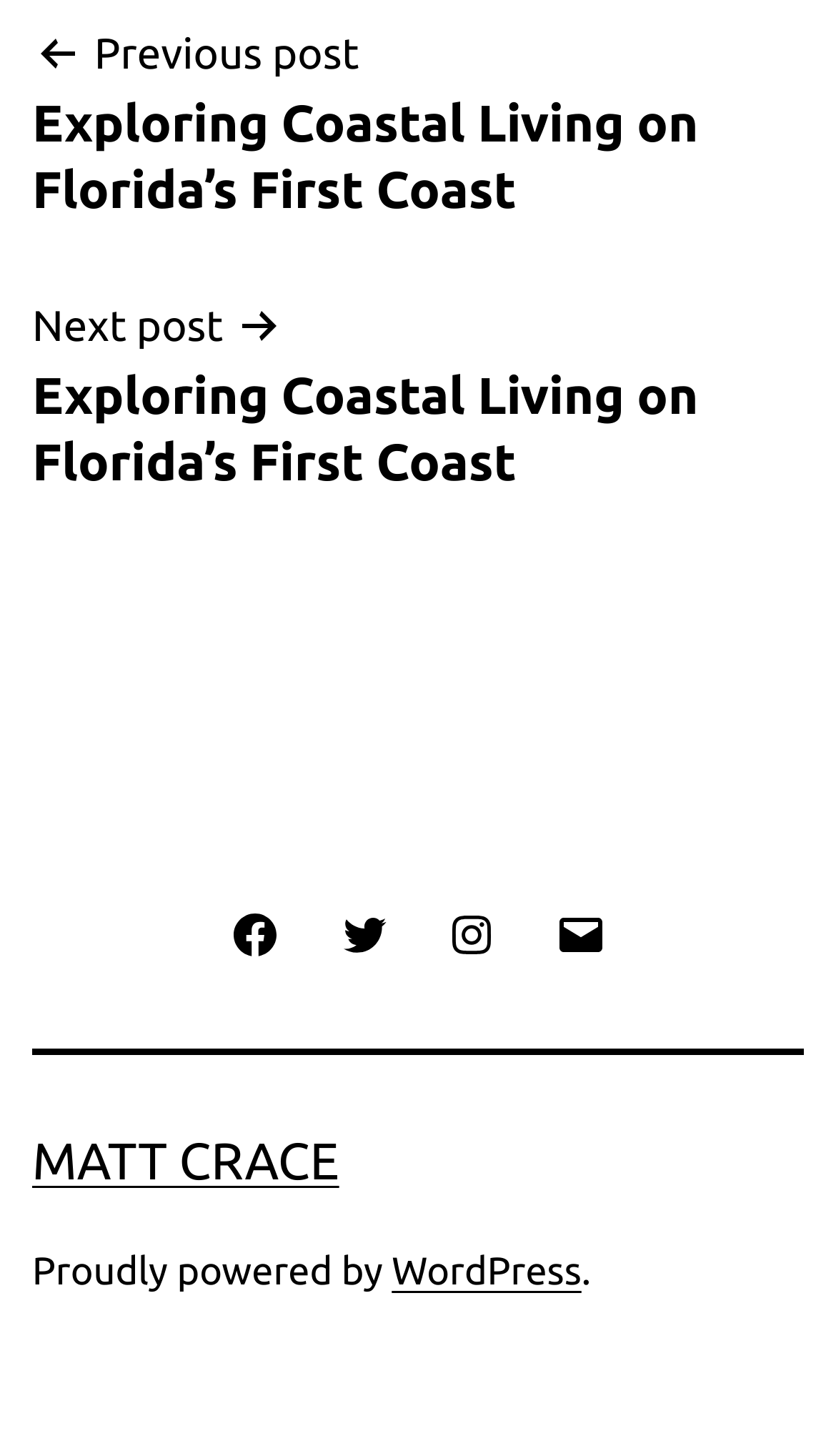Highlight the bounding box coordinates of the element that should be clicked to carry out the following instruction: "View MATT CRACE". The coordinates must be given as four float numbers ranging from 0 to 1, i.e., [left, top, right, bottom].

[0.038, 0.777, 0.406, 0.817]